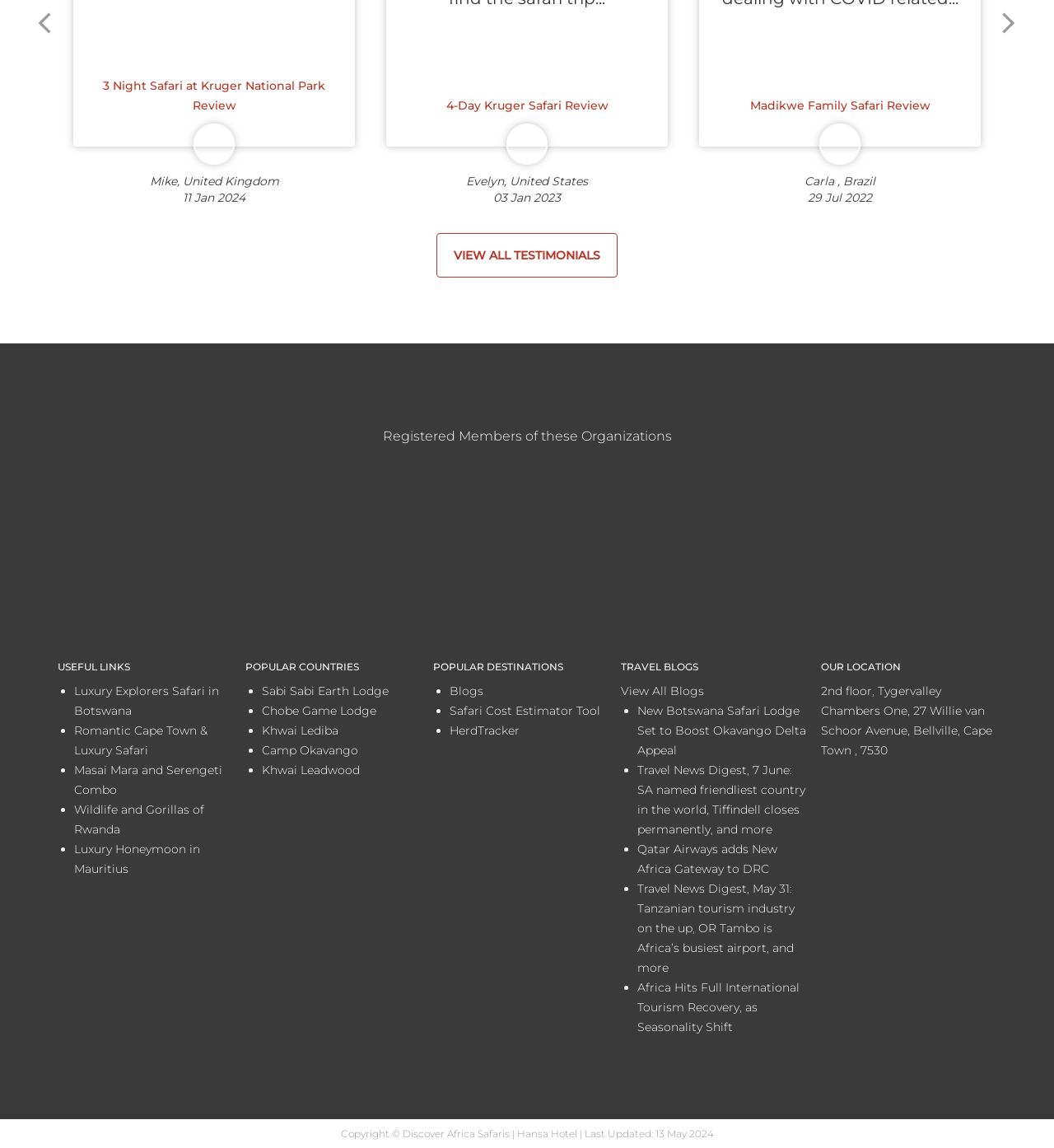What is the name of the safari lodge mentioned in the first testimonial?
Give a thorough and detailed response to the question.

The first testimonial is from Mike, United Kingdom, dated 11 Jan 2024, and it mentions a 3 Night Safari at Kruger National Park, so the answer is Kruger National Park.